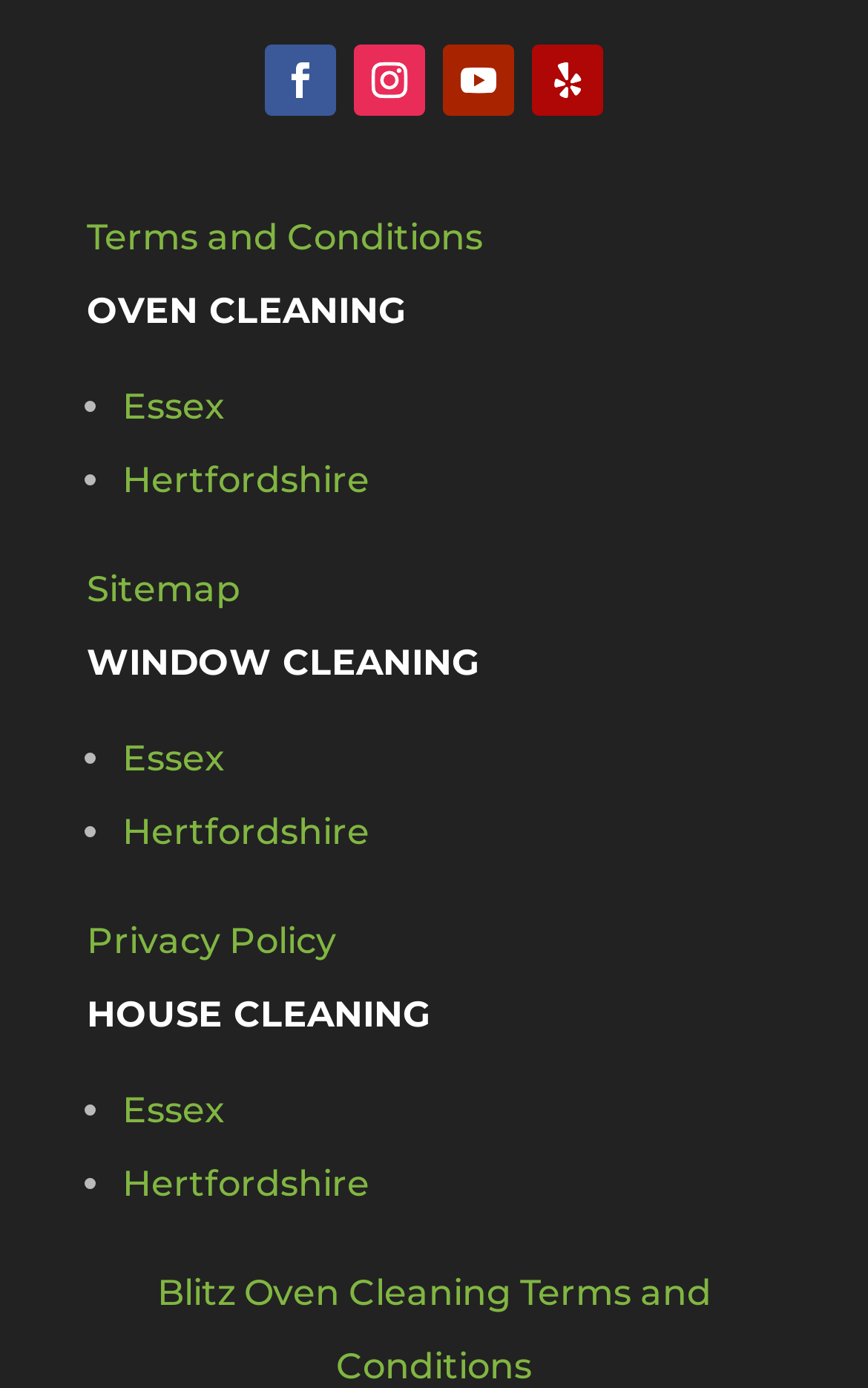Provide the bounding box for the UI element matching this description: "Privacy Policy".

[0.1, 0.662, 0.387, 0.692]